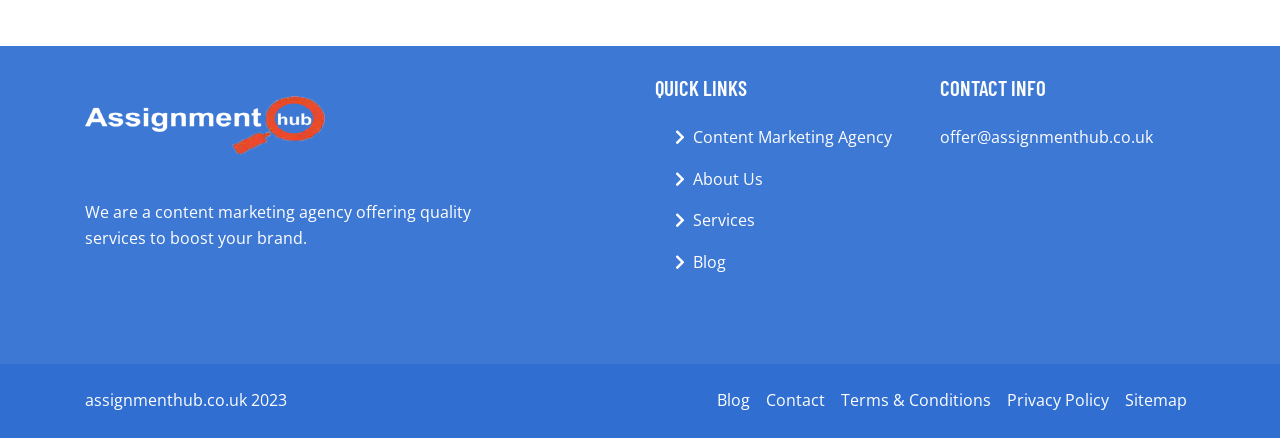Please identify the bounding box coordinates of the element that needs to be clicked to execute the following command: "visit the content marketing agency homepage". Provide the bounding box using four float numbers between 0 and 1, formatted as [left, top, right, bottom].

[0.066, 0.174, 0.254, 0.402]